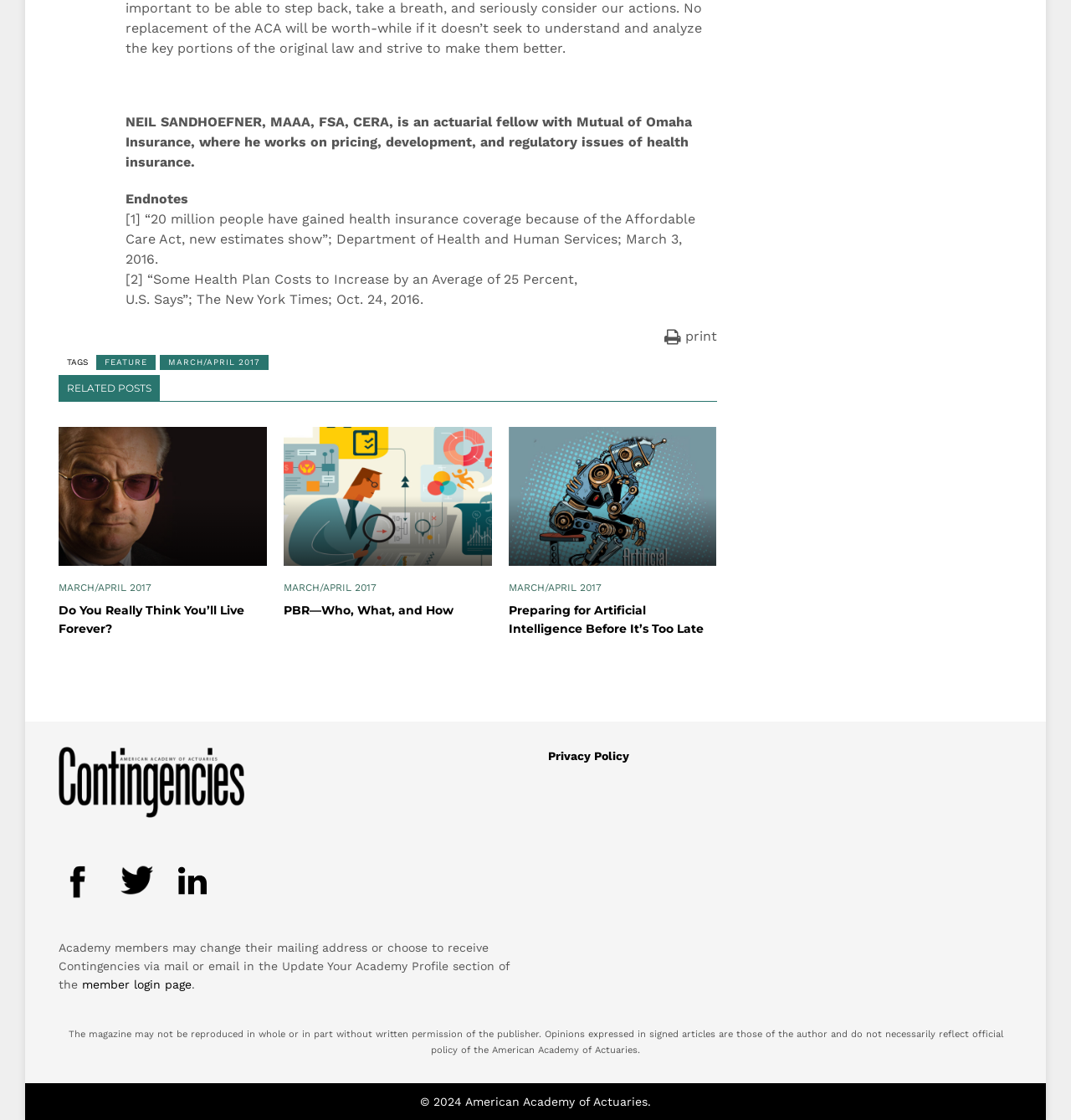Please provide the bounding box coordinates for the element that needs to be clicked to perform the following instruction: "click on the 'Do You Really Think You’ll Live Forever?' link". The coordinates should be given as four float numbers between 0 and 1, i.e., [left, top, right, bottom].

[0.055, 0.435, 0.249, 0.449]